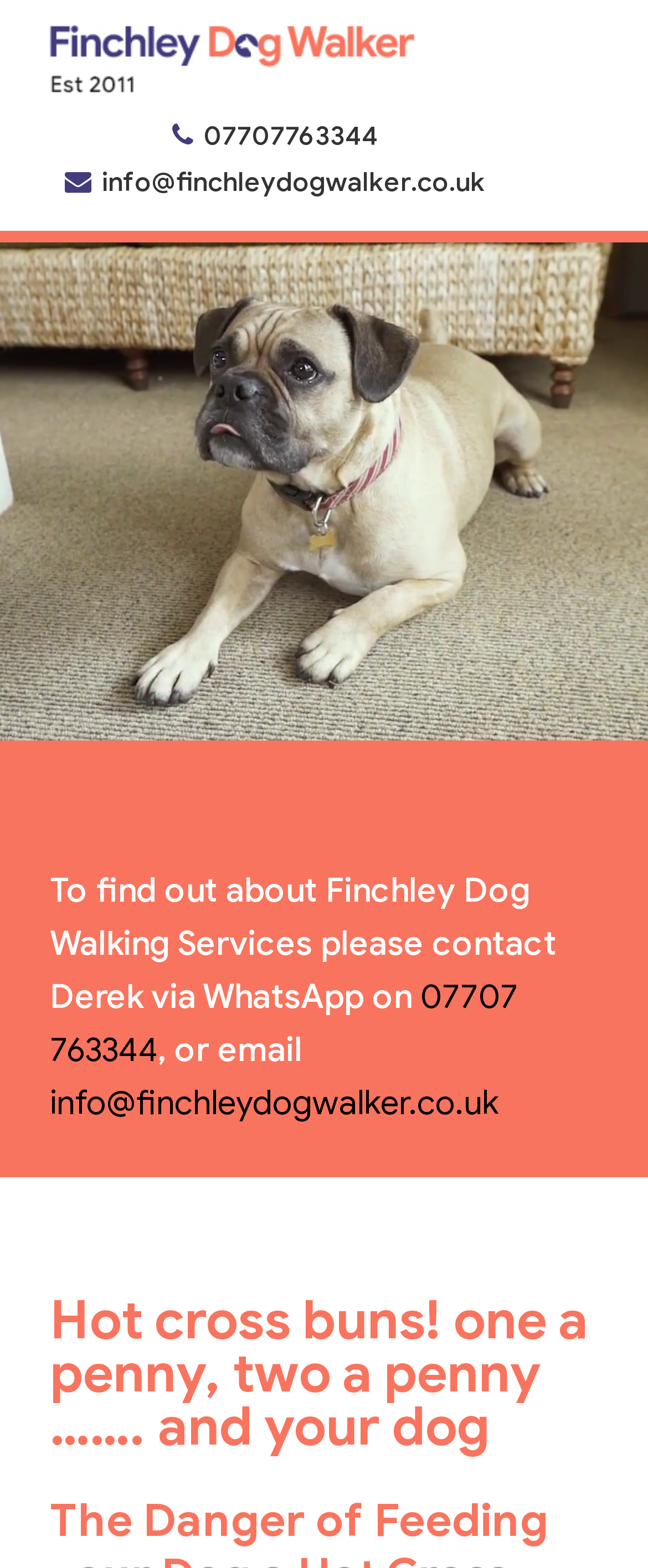Is there an image on the webpage?
Based on the image, give a one-word or short phrase answer.

Yes